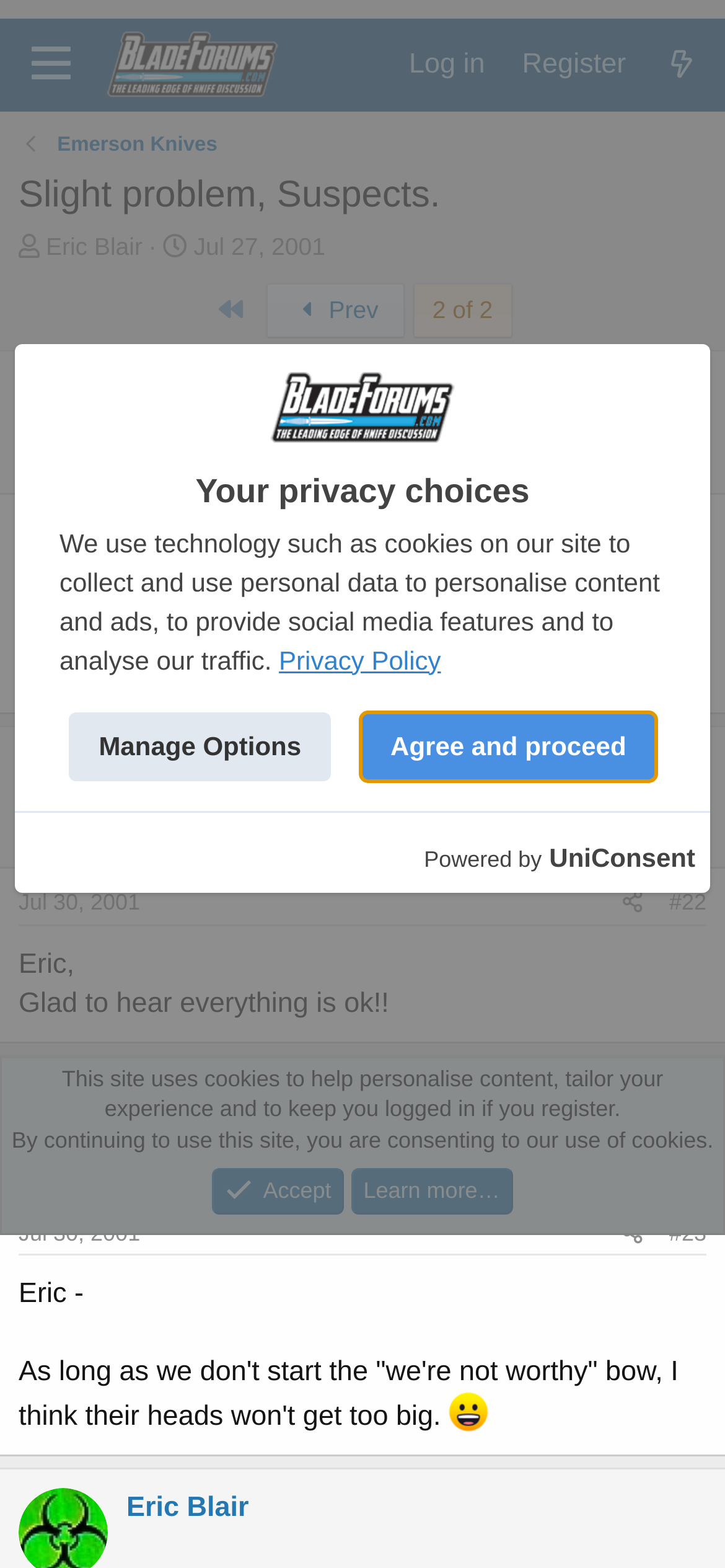Locate the bounding box of the UI element based on this description: "Jul 30, 2001". Provide four float numbers between 0 and 1 as [left, top, right, bottom].

[0.026, 0.329, 0.193, 0.345]